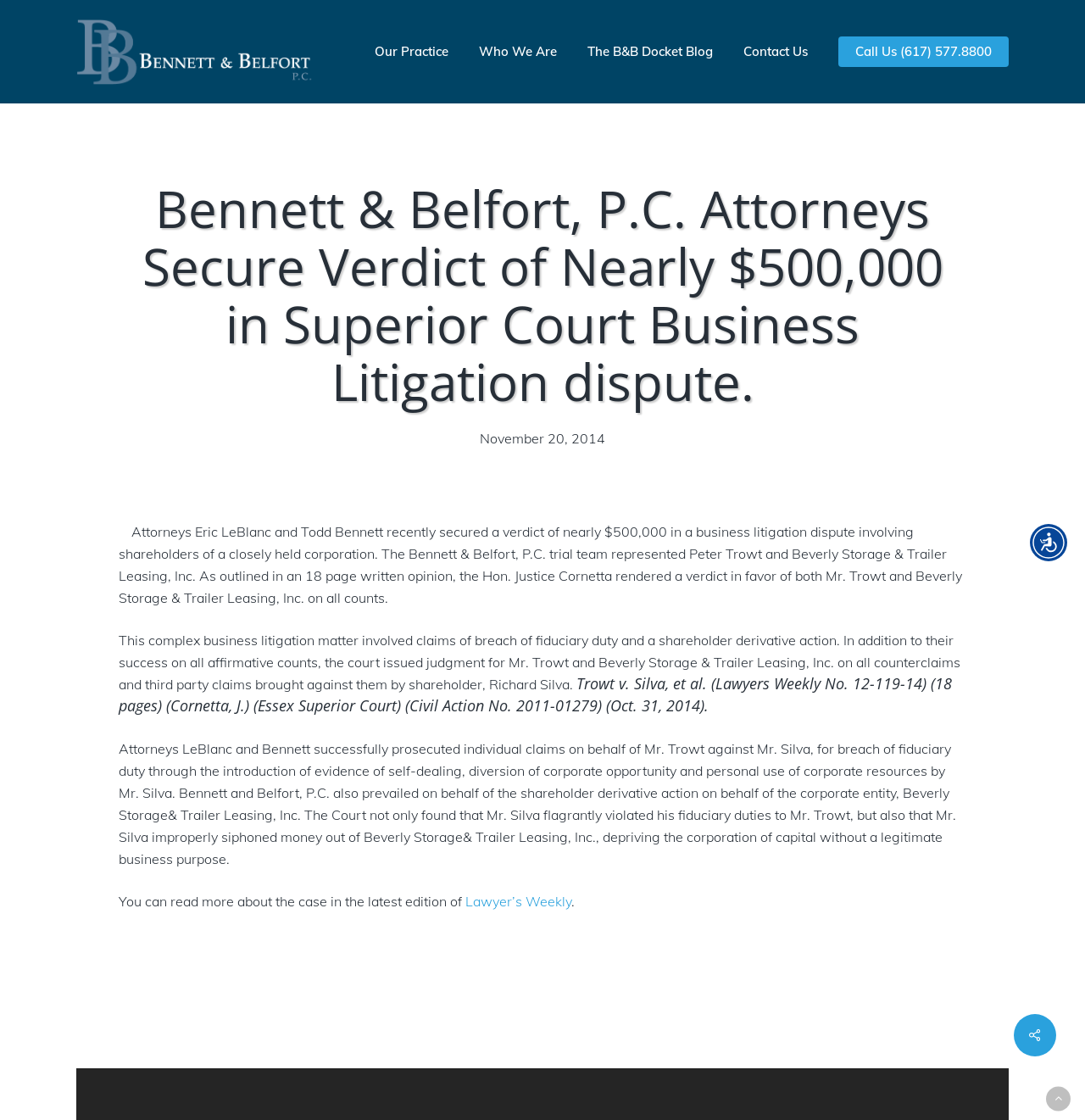Show the bounding box coordinates for the element that needs to be clicked to execute the following instruction: "Visit the 'Our Practice' page". Provide the coordinates in the form of four float numbers between 0 and 1, i.e., [left, top, right, bottom].

[0.331, 0.039, 0.427, 0.053]